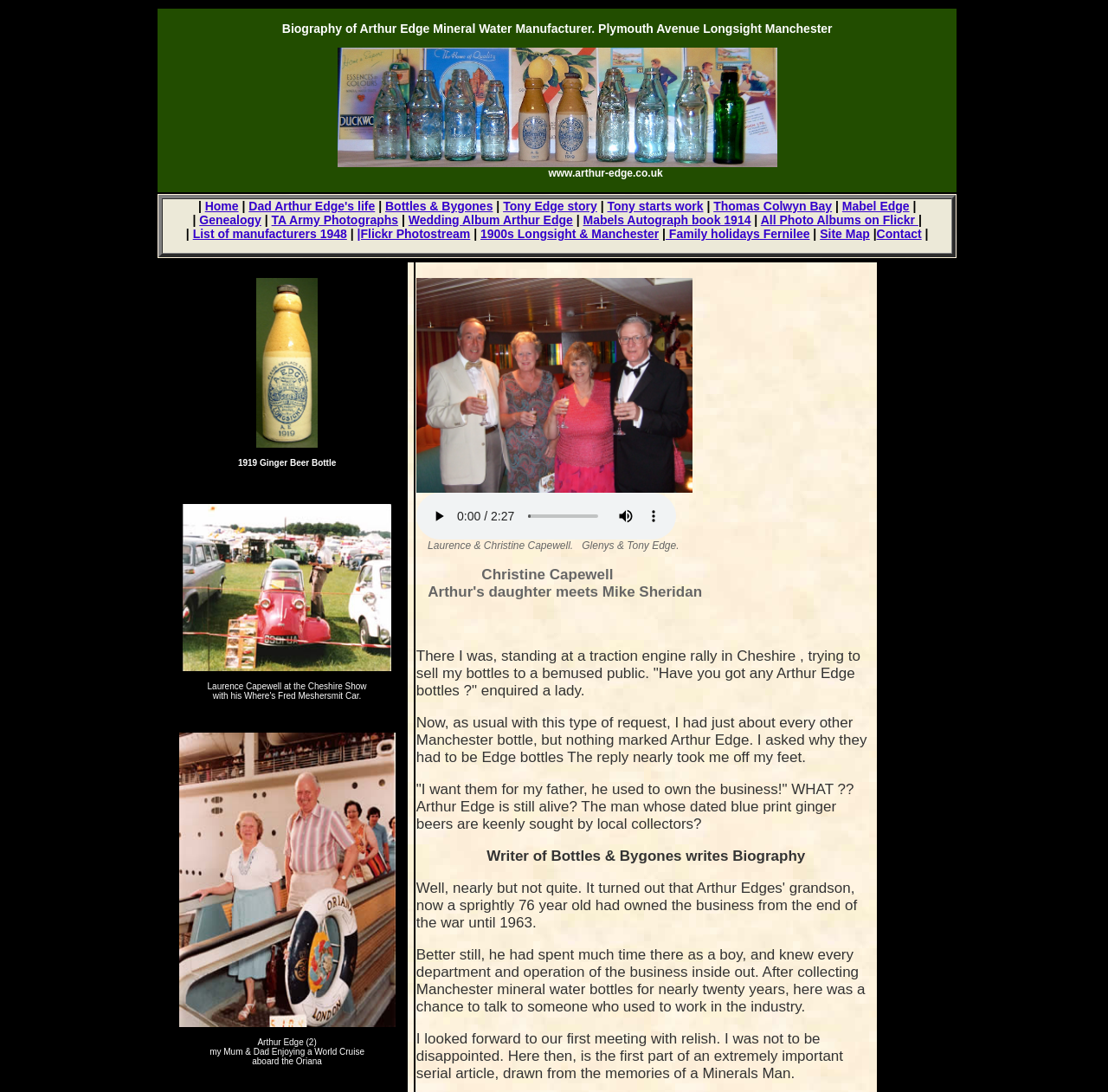Locate the bounding box of the user interface element based on this description: "All Photo Albums on Flickr".

[0.686, 0.195, 0.829, 0.208]